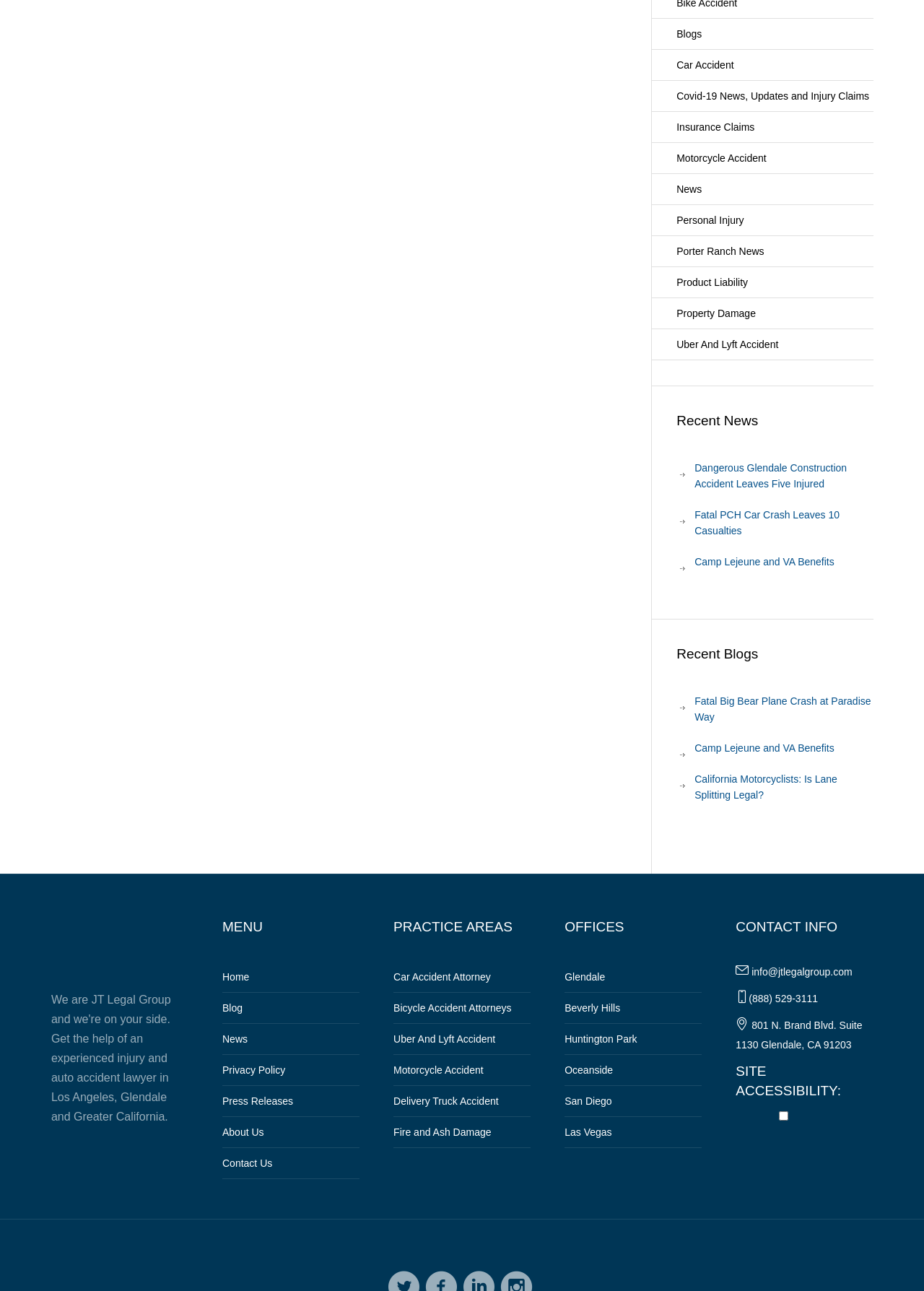Answer the following query with a single word or phrase:
What is the name of the law firm?

JT Legal